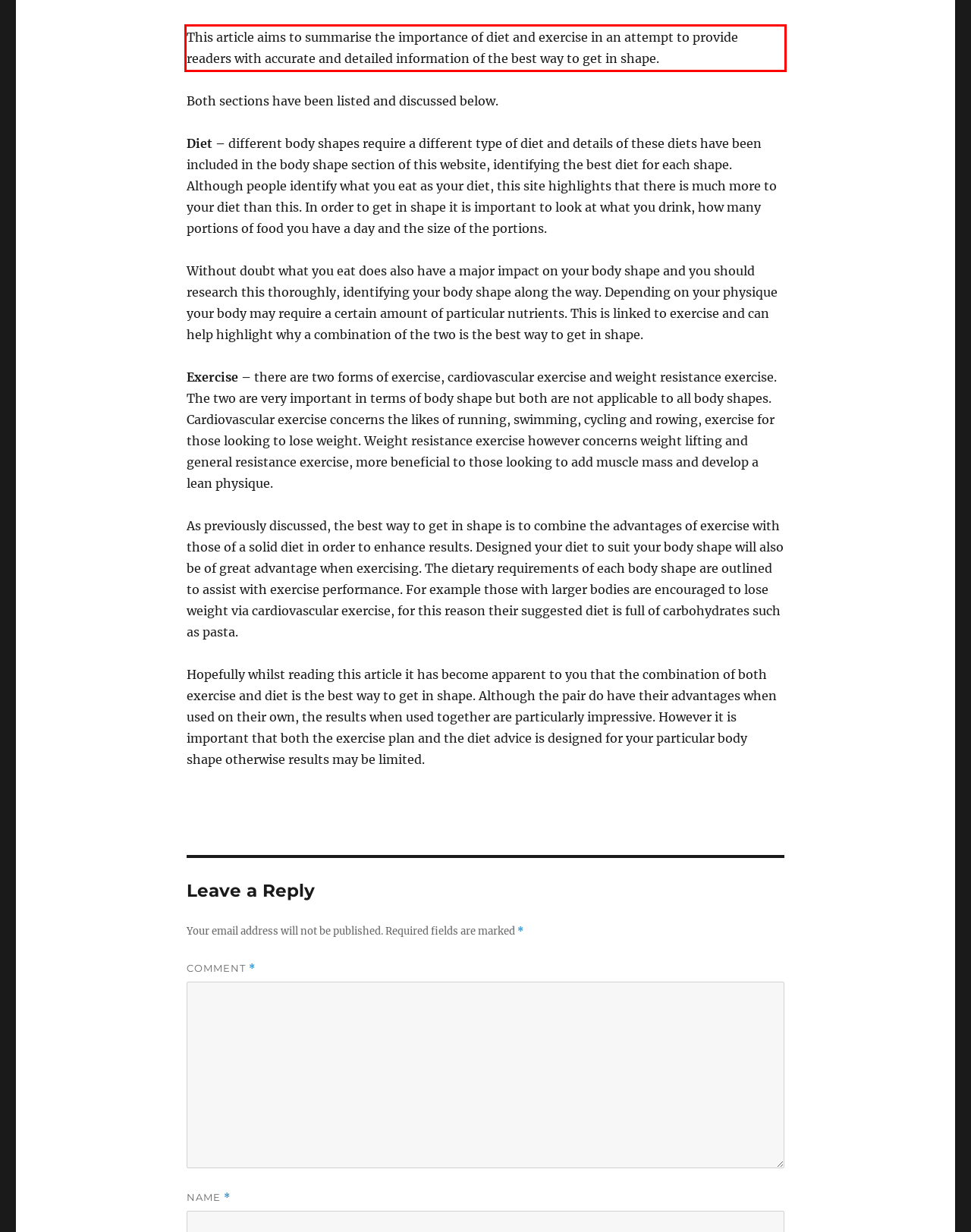Please perform OCR on the UI element surrounded by the red bounding box in the given webpage screenshot and extract its text content.

This article aims to summarise the importance of diet and exercise in an attempt to provide readers with accurate and detailed information of the best way to get in shape.